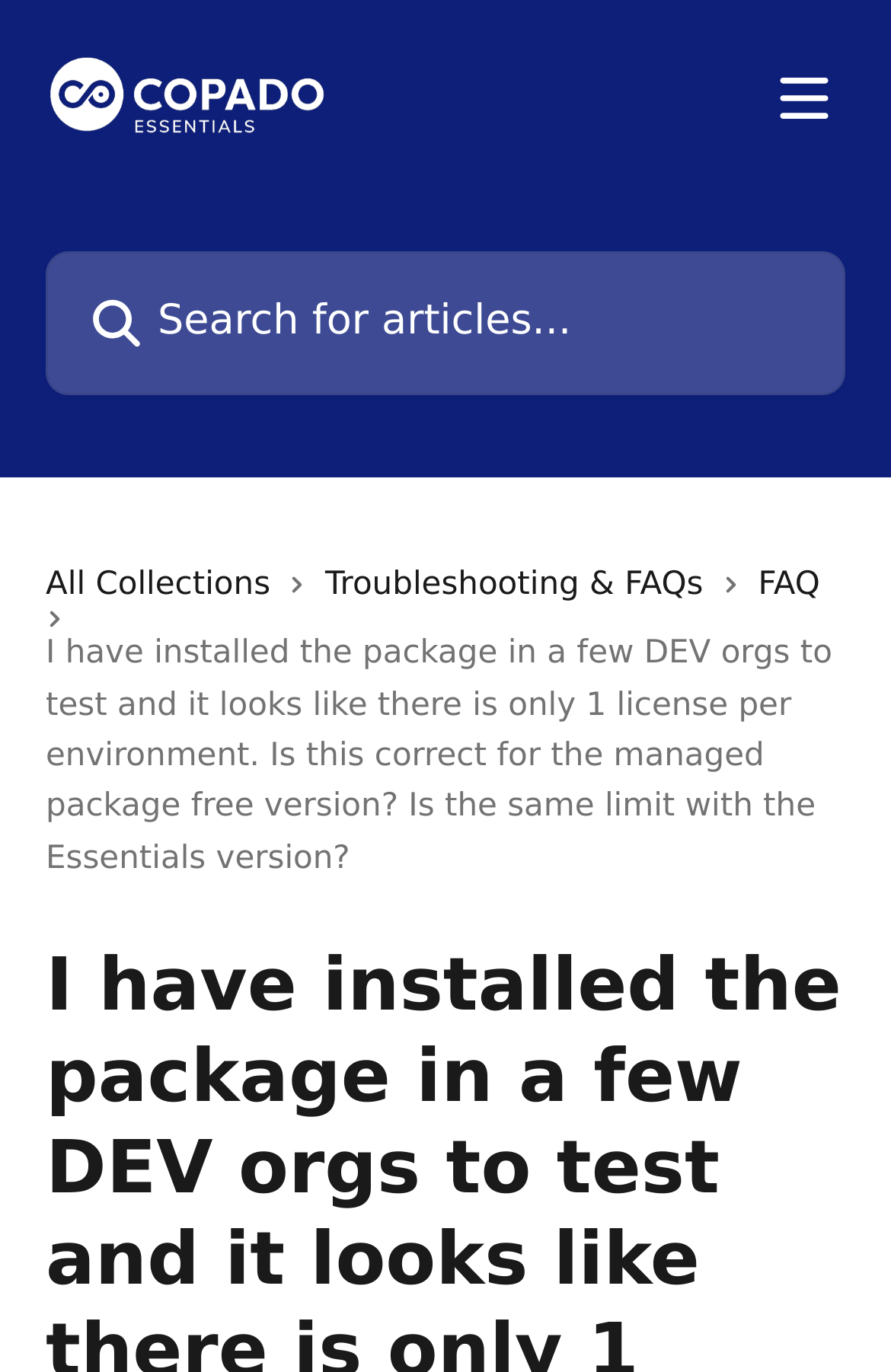Describe the webpage in detail, including text, images, and layout.

The webpage appears to be a help center or knowledge base article from Copado Essentials. At the top, there is a header section that spans the entire width of the page, containing a link to the Copado Essentials Help Center, an image of the same, and a button to open a menu. To the right of the link, there is a search bar with a placeholder text "Search for articles..." and a small image.

Below the header section, there are three links arranged horizontally, labeled "All Collections", "Troubleshooting & FAQs", and "FAQ", each accompanied by a small image. The links take up about half of the page's width.

The main content of the page is a paragraph of text that spans almost the entire width of the page, describing a question about licensing in Copado. The text is quite long and takes up about a quarter of the page's height.